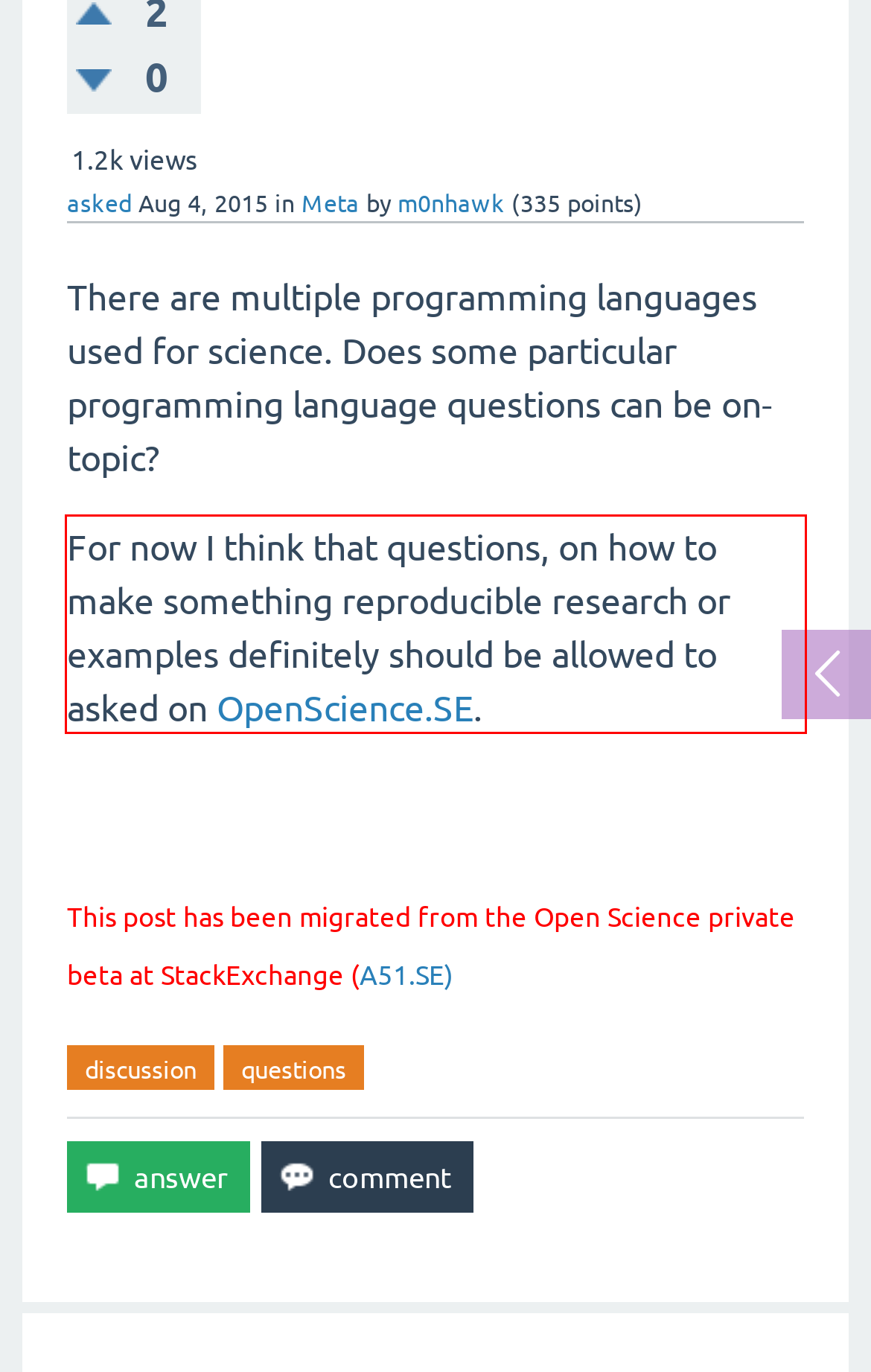Analyze the webpage screenshot and use OCR to recognize the text content in the red bounding box.

For now I think that questions, on how to make something reproducible research or examples definitely should be allowed to asked on OpenScience.SE.